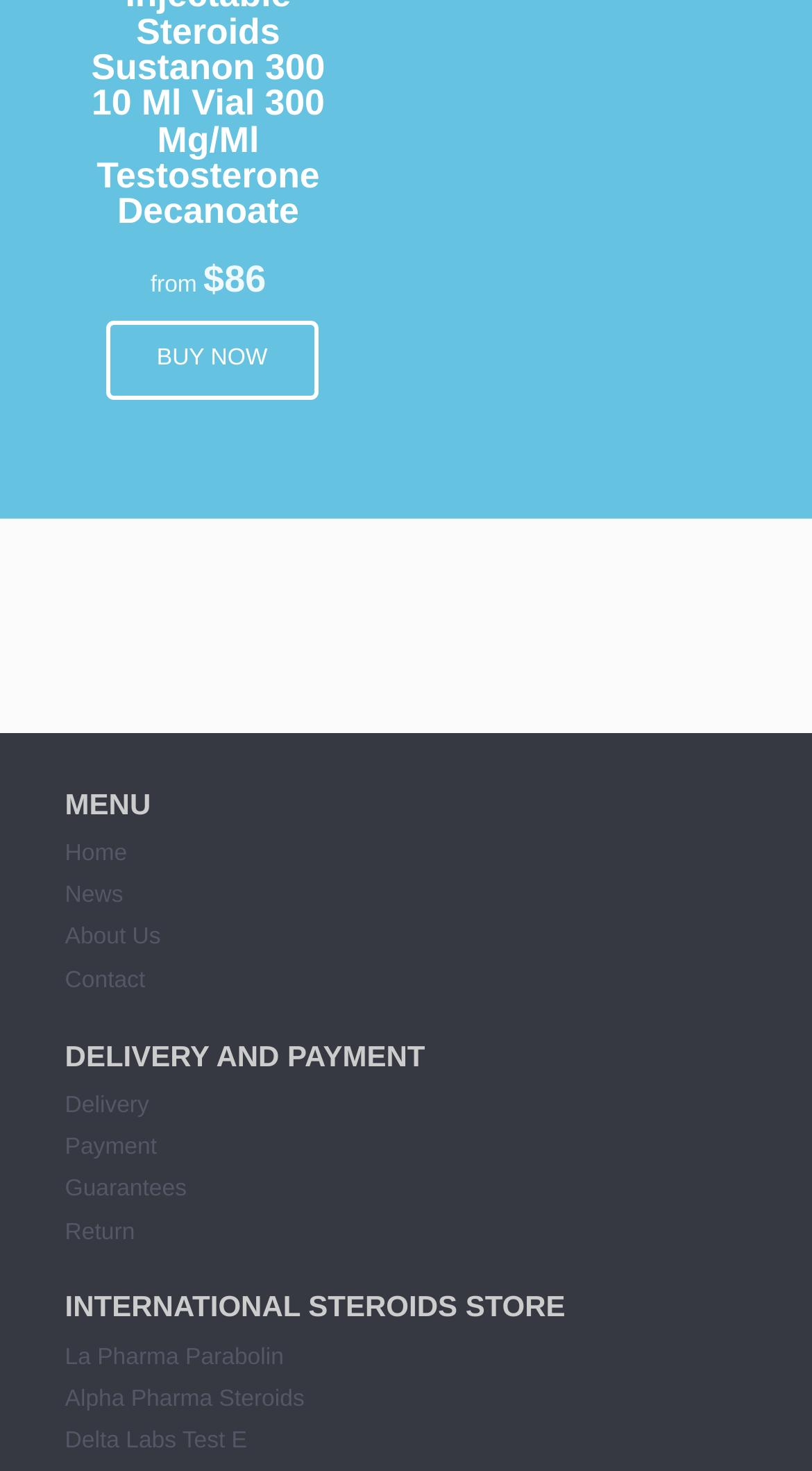What is the price of Diamond Pharma Primobolan 100?
From the image, respond with a single word or phrase.

$86